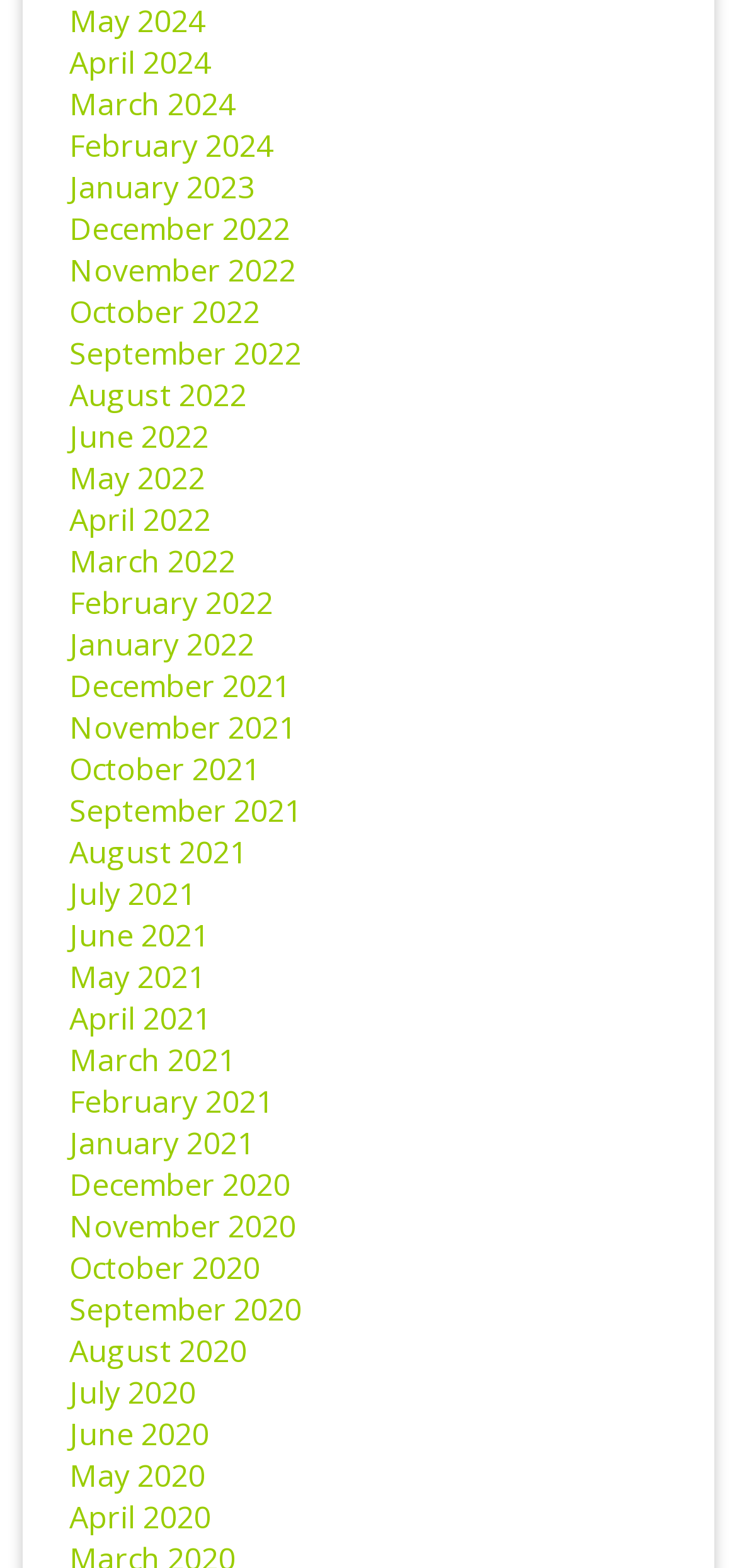What is the most recent month listed?
Please answer the question as detailed as possible based on the image.

By examining the list of links, I found that the topmost link is 'May 2024', which suggests that it is the most recent month listed.